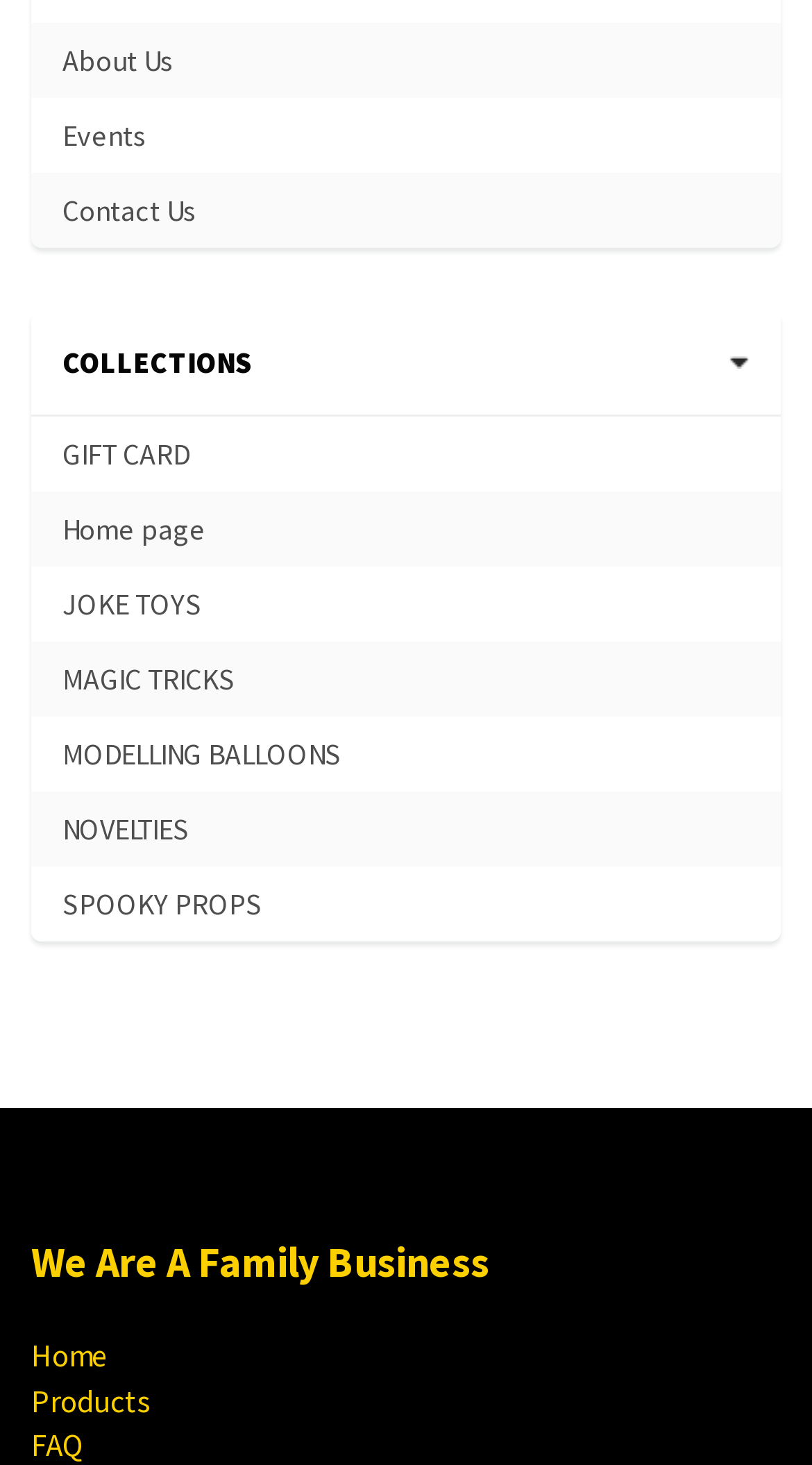Identify the bounding box of the HTML element described here: "JOKE TOYS". Provide the coordinates as four float numbers between 0 and 1: [left, top, right, bottom].

[0.077, 0.398, 0.249, 0.428]